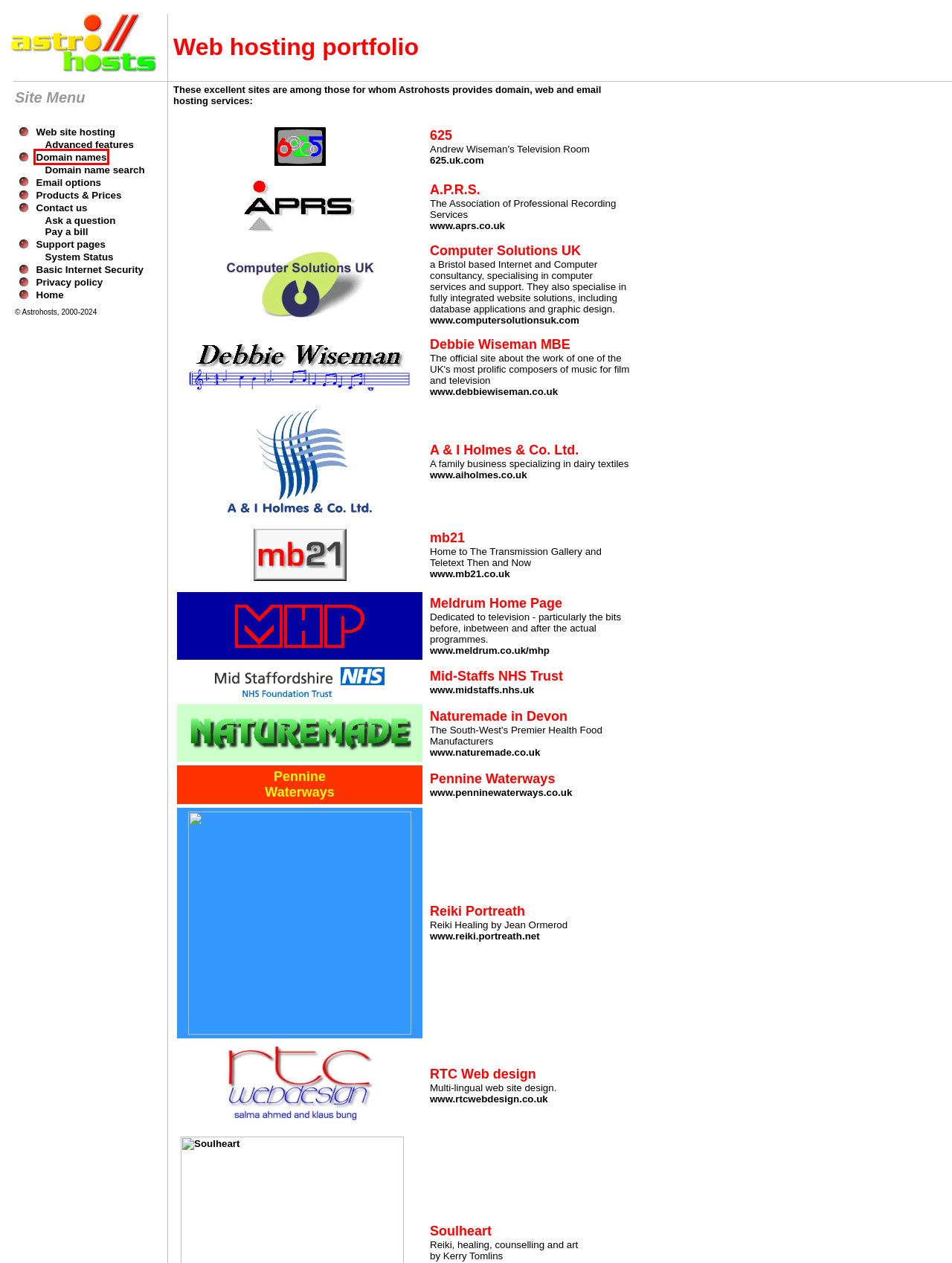Review the webpage screenshot provided, noting the red bounding box around a UI element. Choose the description that best matches the new webpage after clicking the element within the bounding box. The following are the options:
A. AstroHosts
B. Naturemade in Devon
C. DEBBIE WISEMAN OBE – The official web site of composer Debbie Wiseman
D. MHP - Index
E. A & I Holmes & Co.Ltd. - A family owned company specialising in dairy textiles
F. IT and Computer Support, Virus Removal London - Website Design London - Computer Solutions UK
G. Astrohosts - Speedy Whois - Check the owner of any domain name!
H. AstroHosts - Service and price guide

A